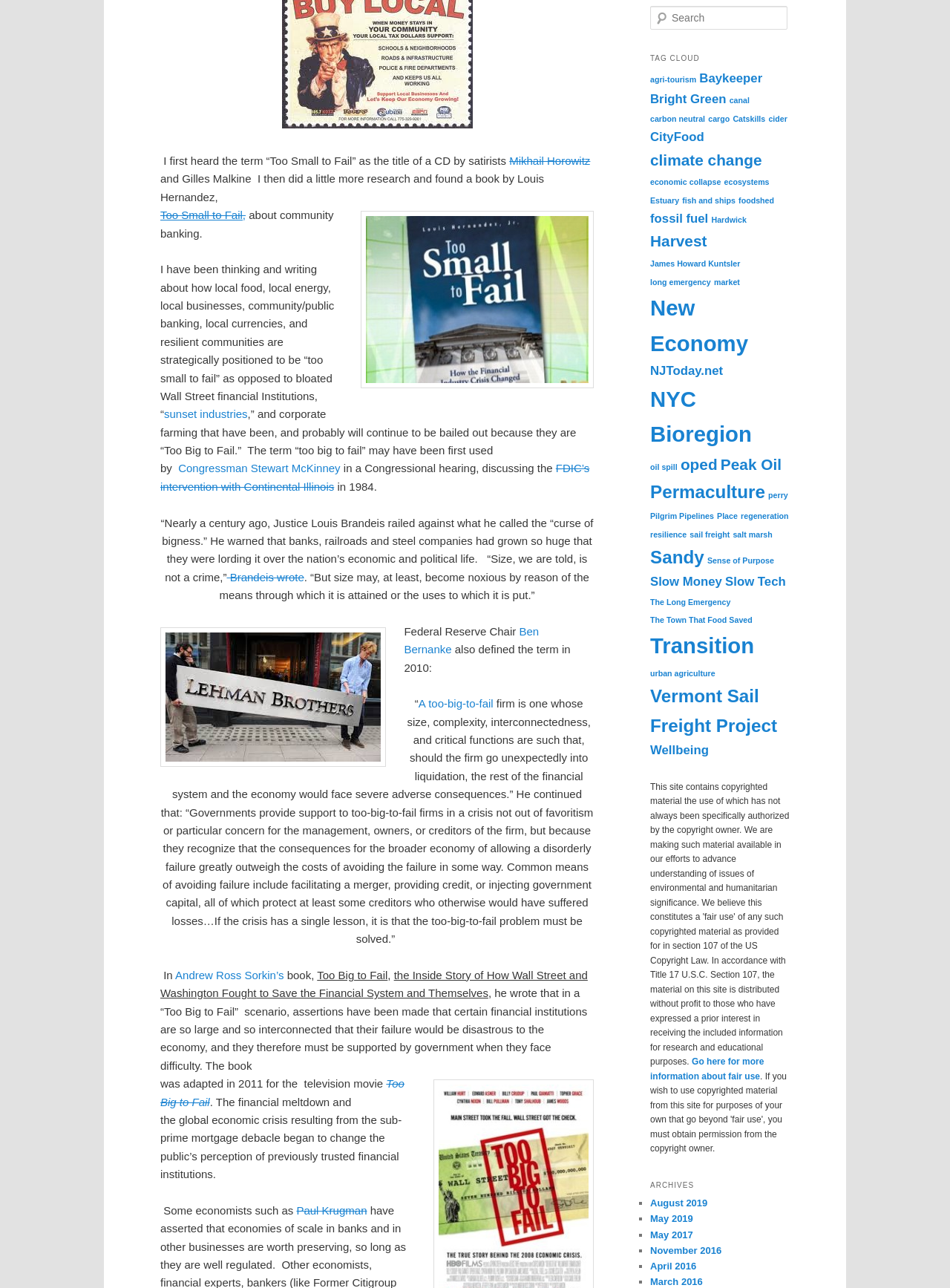Given the description: "Sense of Purpose", determine the bounding box coordinates of the UI element. The coordinates should be formatted as four float numbers between 0 and 1, [left, top, right, bottom].

[0.744, 0.432, 0.815, 0.439]